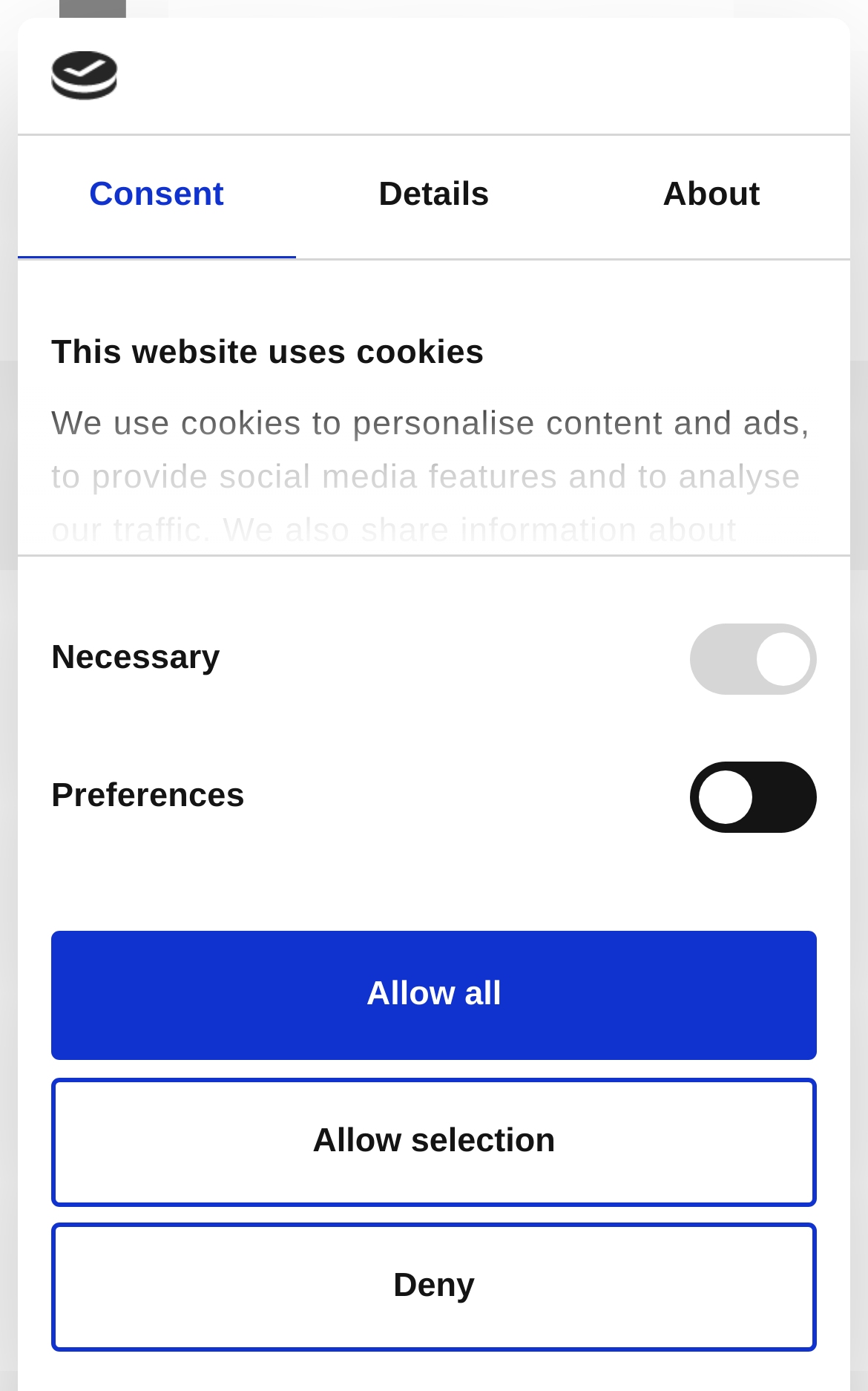What is the current tab?
Using the image as a reference, give a one-word or short phrase answer.

Consent